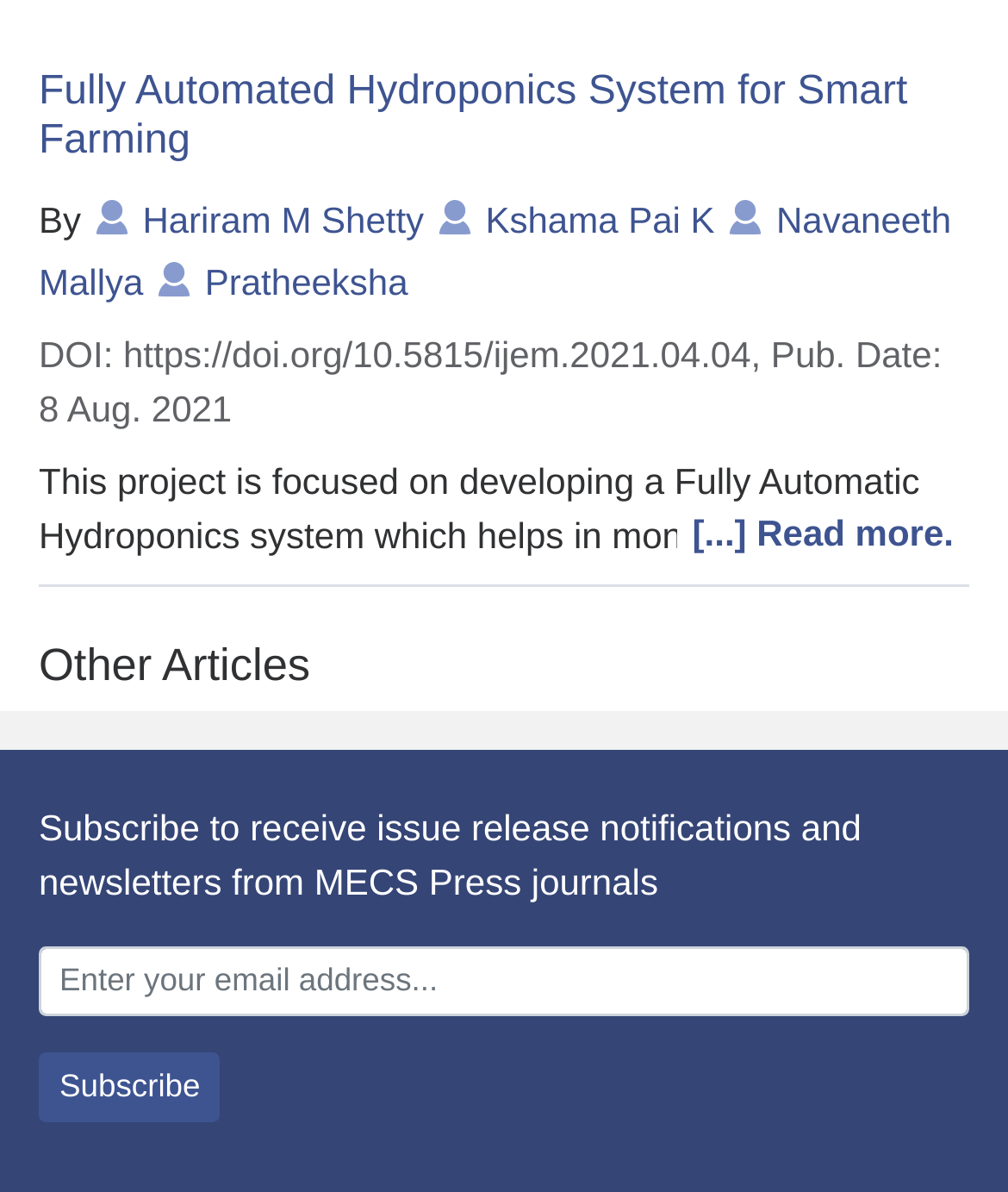Bounding box coordinates are specified in the format (top-left x, top-left y, bottom-right x, bottom-right y). All values are floating point numbers bounded between 0 and 1. Please provide the bounding box coordinate of the region this sentence describes: Navaneeth Mallya

[0.038, 0.166, 0.944, 0.253]